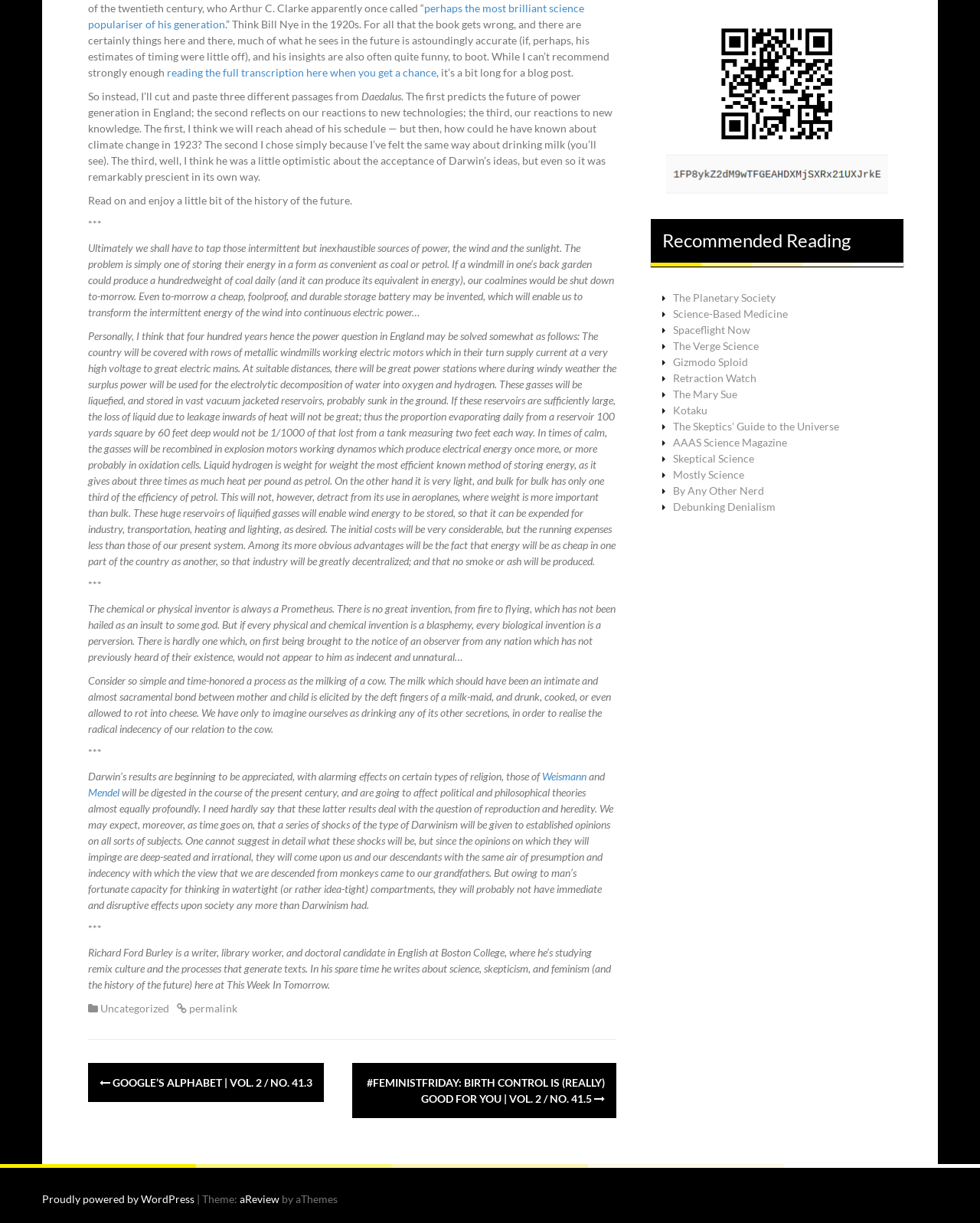Using the information shown in the image, answer the question with as much detail as possible: What is the topic of the third passage?

The third passage is located in the middle of the webpage and starts with 'Darwin’s results are beginning to be appreciated, with alarming effects on certain types of religion...'. The topic of this passage is Darwin's ideas and their impact on religion.